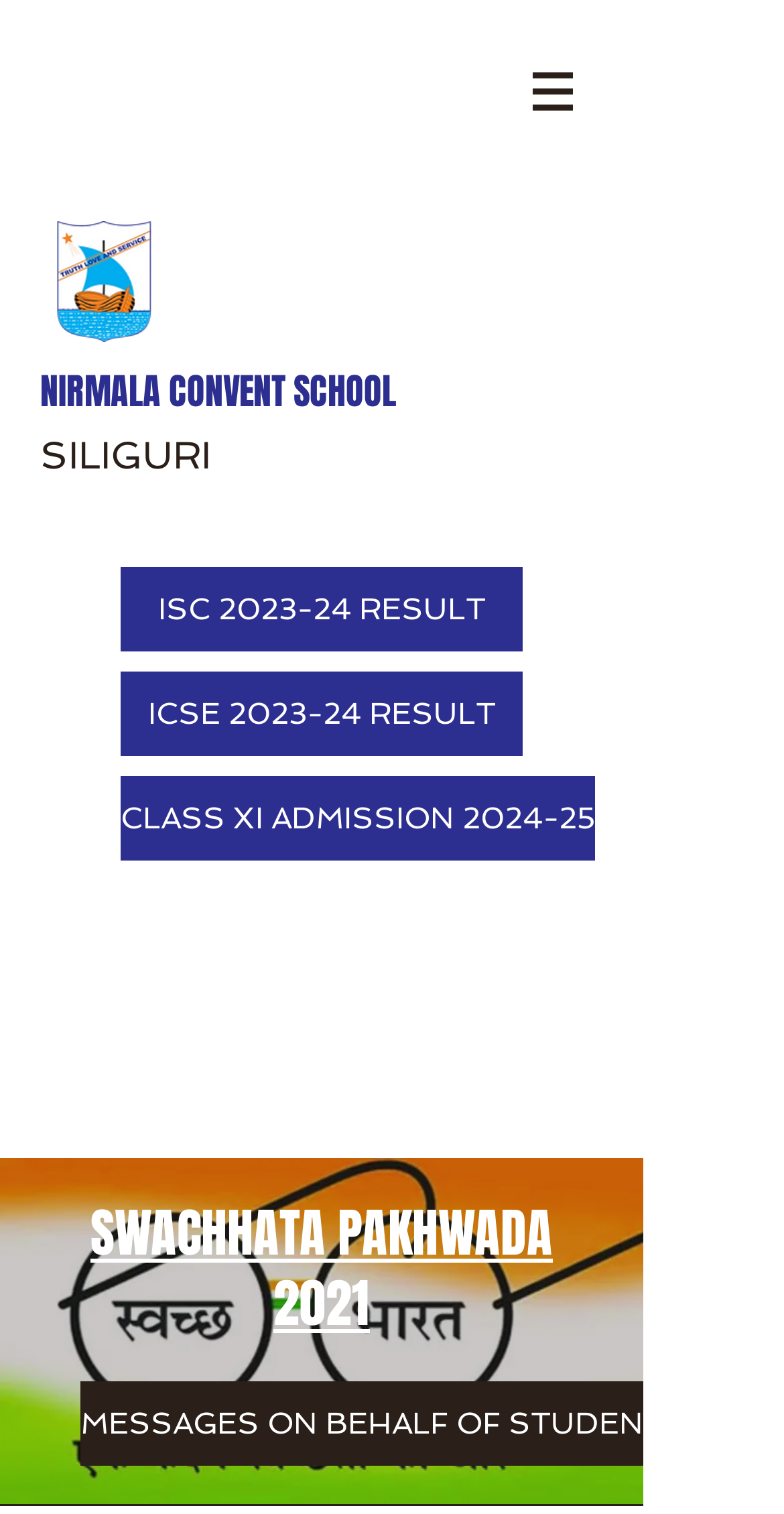How many result links are there?
Based on the image, answer the question with as much detail as possible.

The result links can be found in the link elements 'ISC 2023-24 RESULT' and 'ICSE 2023-24 RESULT' located in the middle of the webpage.